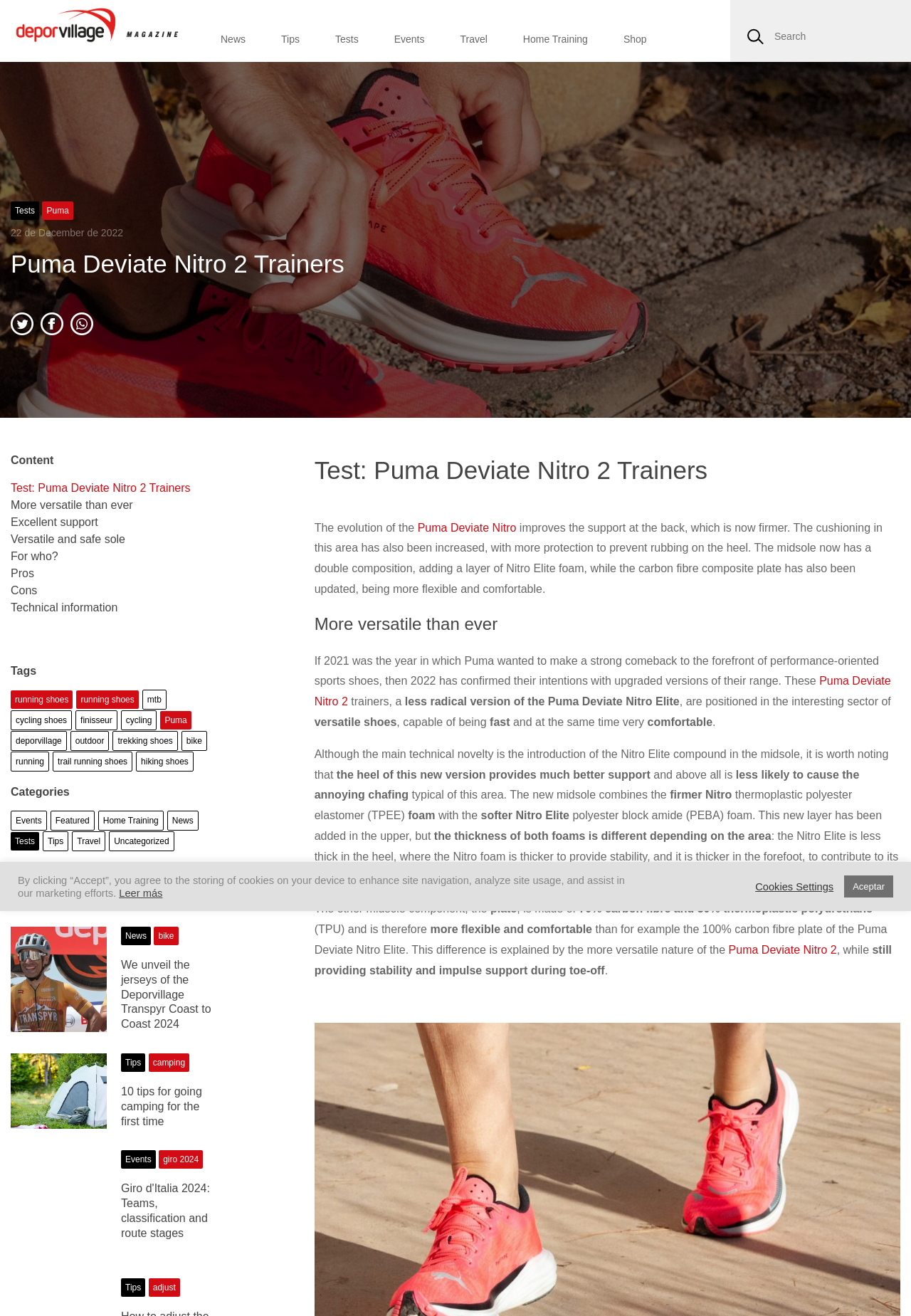Determine the bounding box coordinates of the section to be clicked to follow the instruction: "Check the 'Puma Deviate Nitro 2 Trainers' test". The coordinates should be given as four float numbers between 0 and 1, formatted as [left, top, right, bottom].

[0.345, 0.343, 0.988, 0.372]